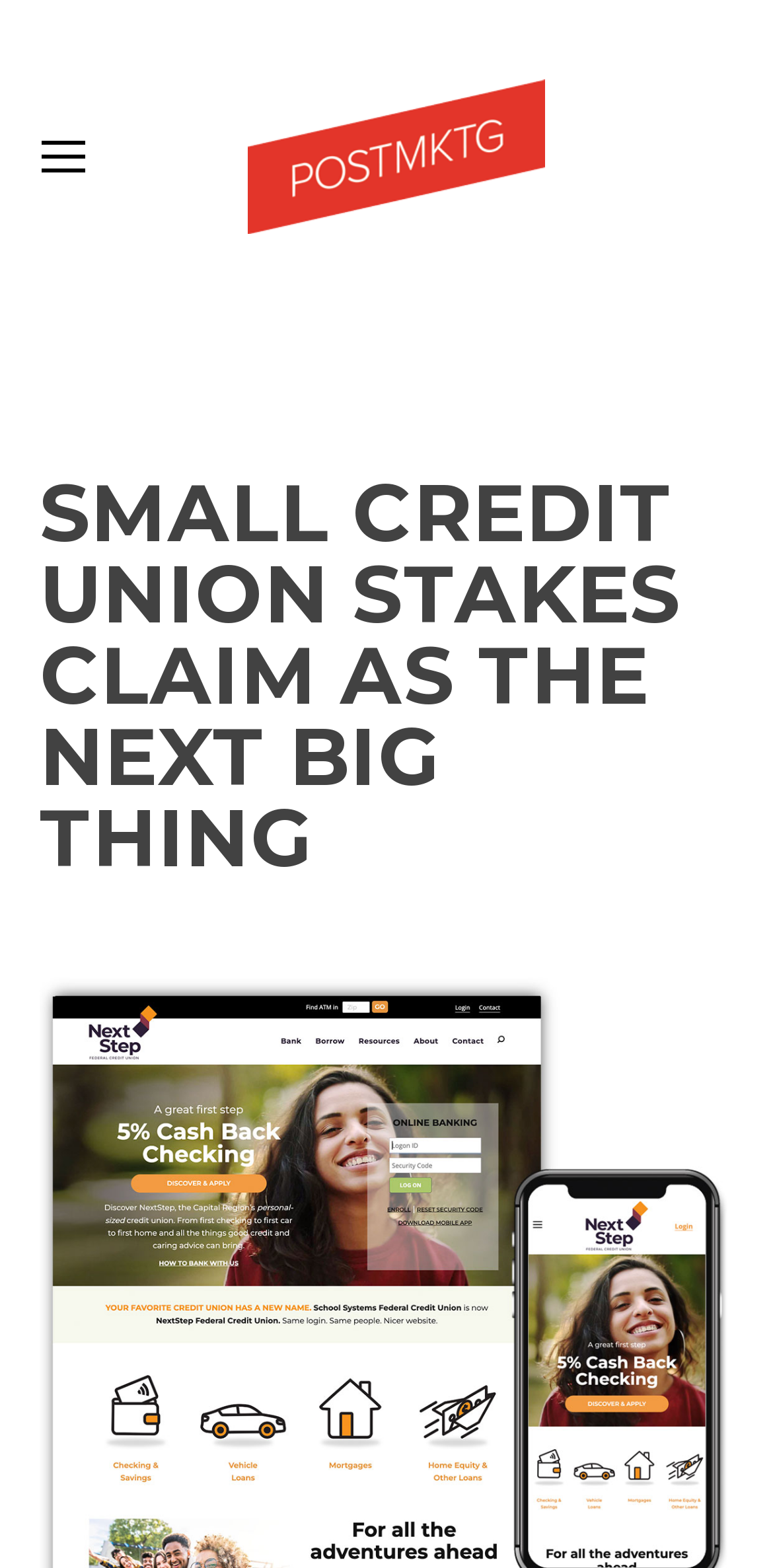Given the description of a UI element: "Go to Top", identify the bounding box coordinates of the matching element in the webpage screenshot.

[0.872, 0.776, 0.974, 0.827]